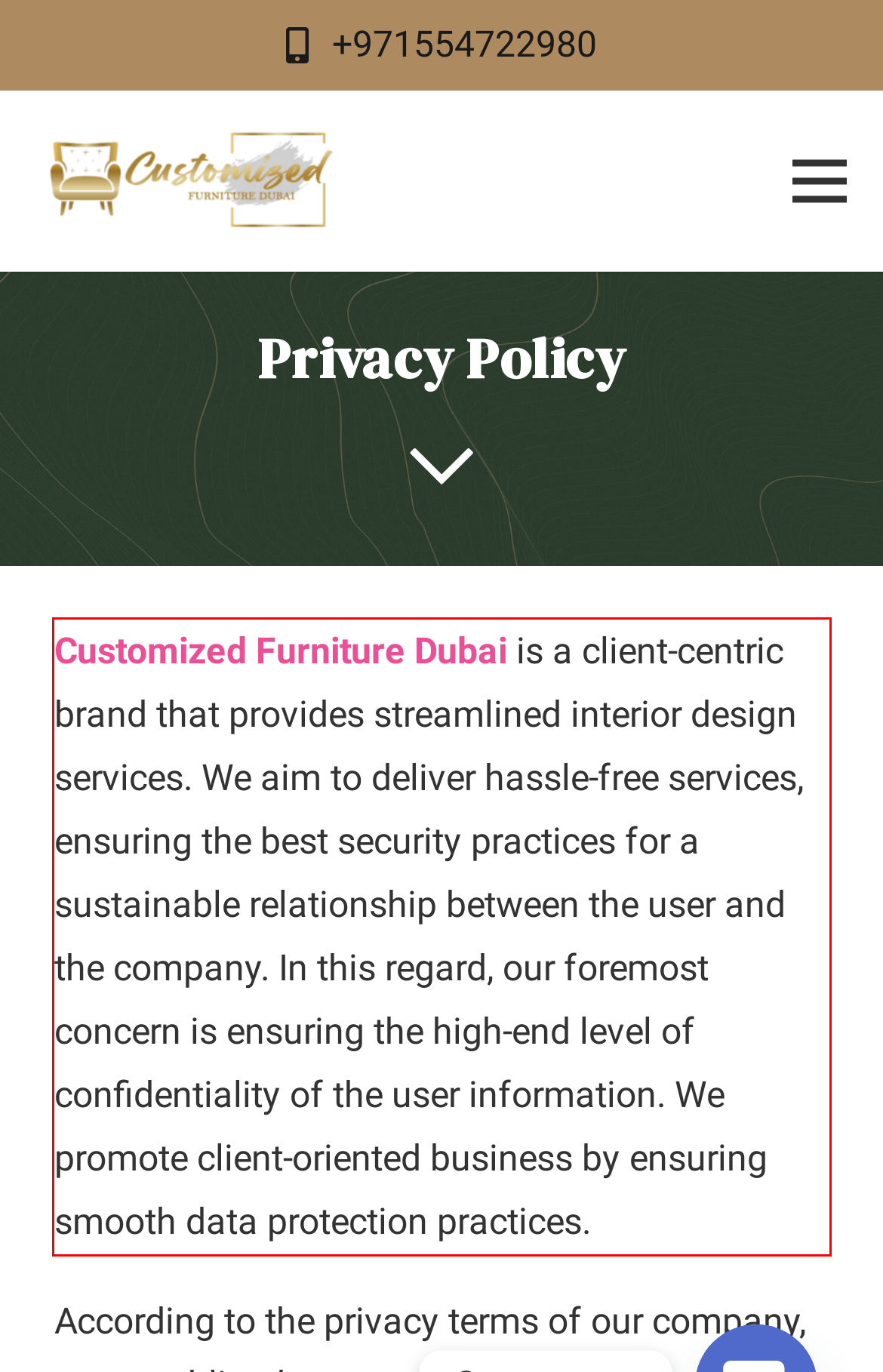Examine the webpage screenshot and use OCR to obtain the text inside the red bounding box.

Customized Furniture Dubai is a client-centric brand that provides streamlined interior design services. We aim to deliver hassle-free services, ensuring the best security practices for a sustainable relationship between the user and the company. In this regard, our foremost concern is ensuring the high-end level of confidentiality of the user information. We promote client-oriented business by ensuring smooth data protection practices.